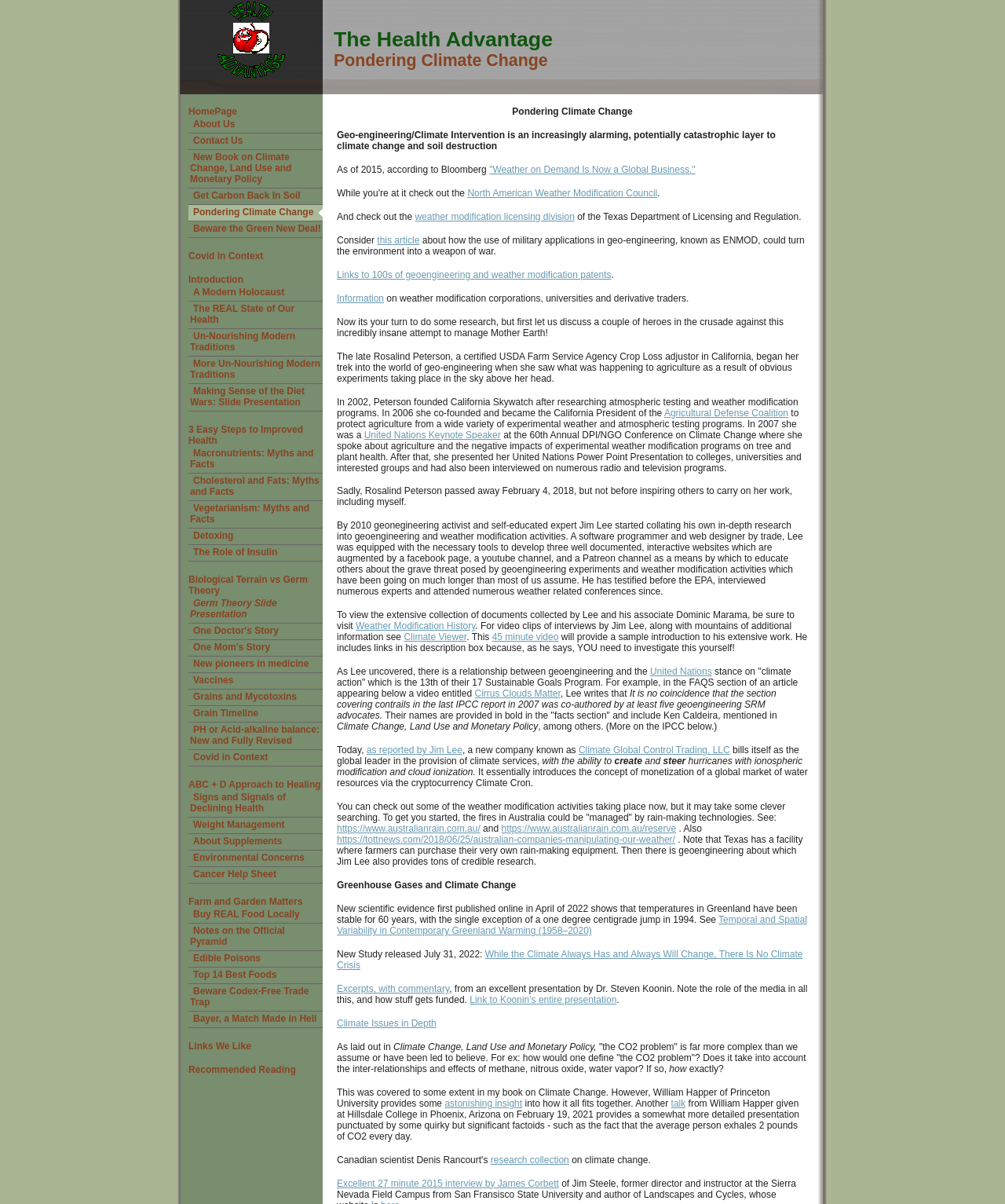Please determine the bounding box coordinates of the section I need to click to accomplish this instruction: "Read about 'Pondering Climate Change'".

[0.51, 0.088, 0.629, 0.097]